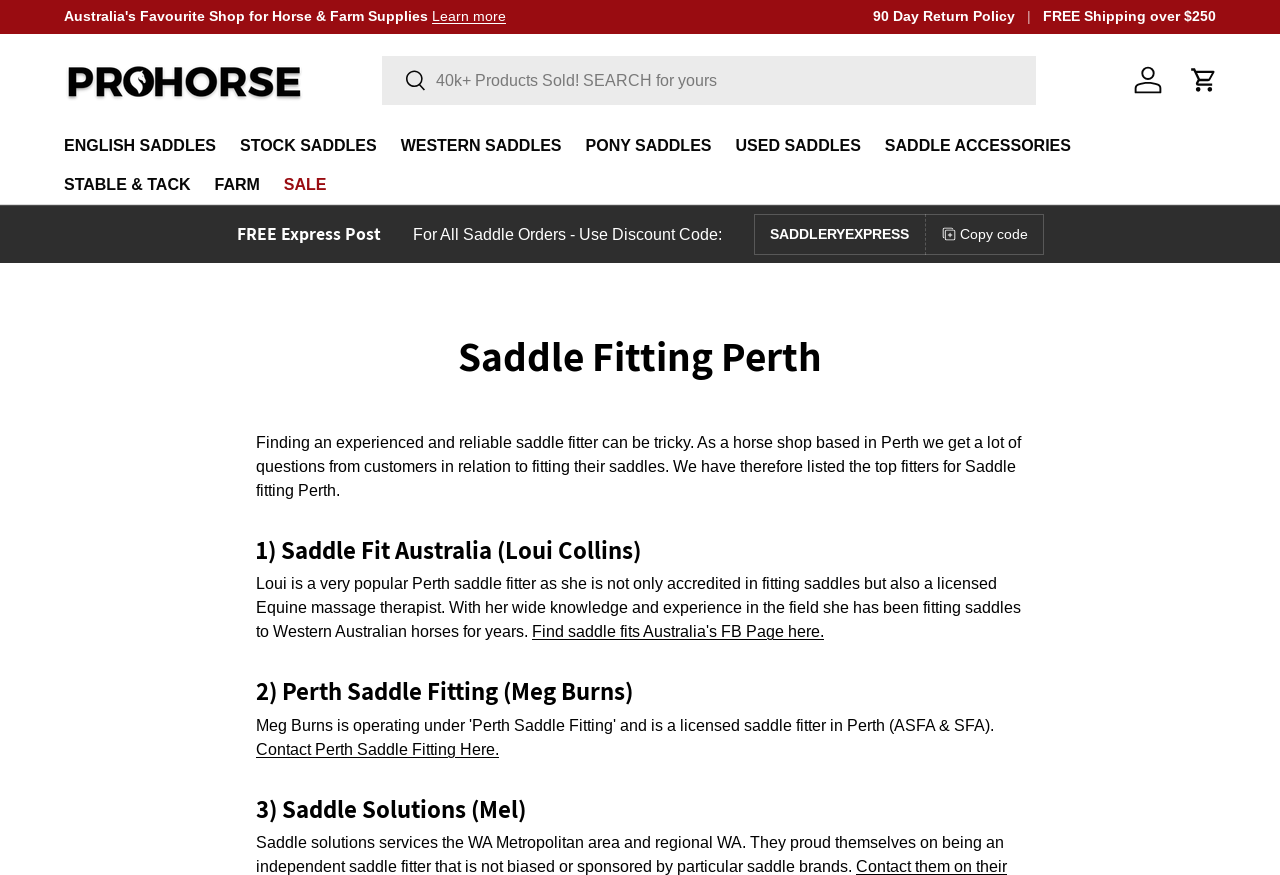Show the bounding box coordinates of the region that should be clicked to follow the instruction: "View English saddles."

[0.05, 0.144, 0.169, 0.188]